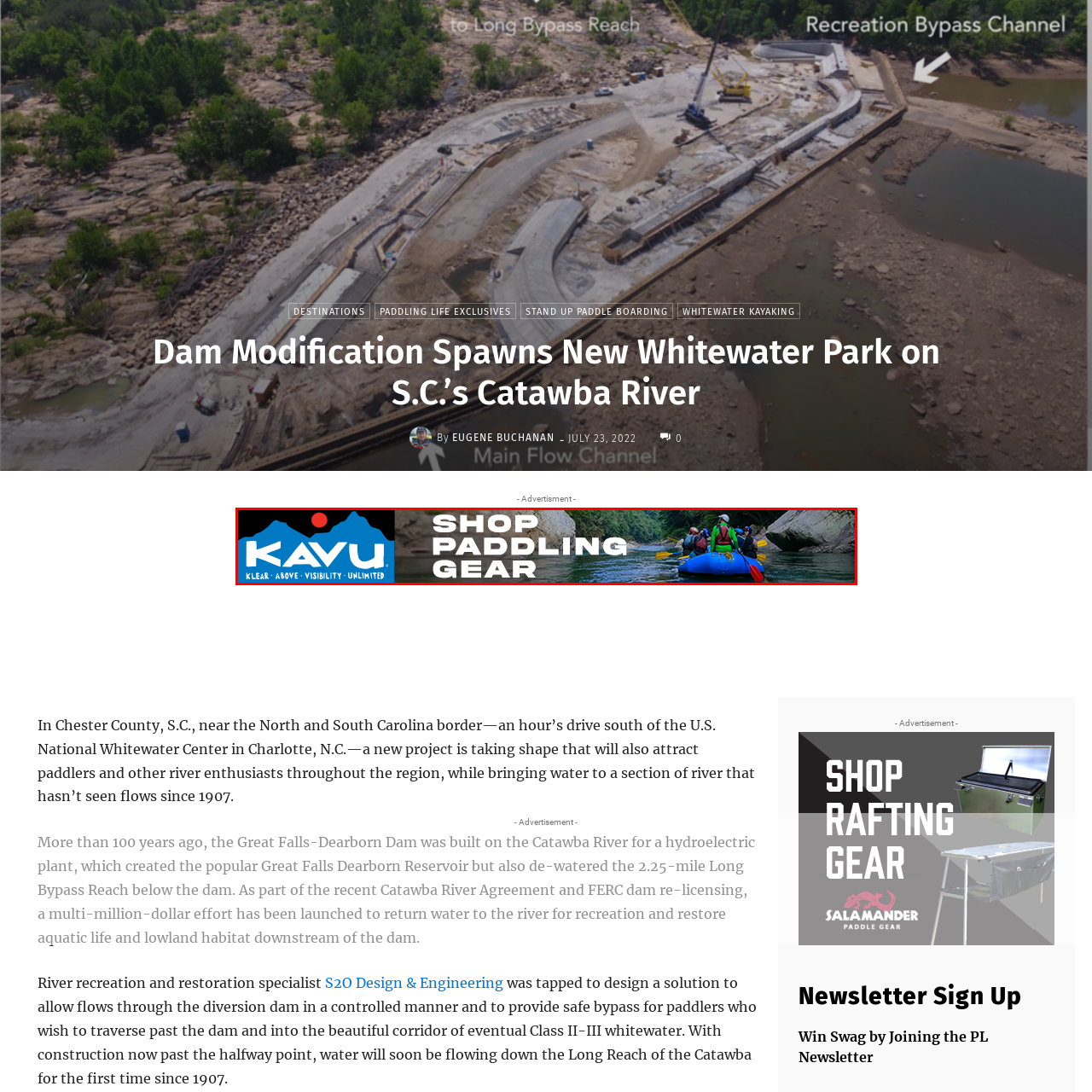Generate a comprehensive caption for the picture highlighted by the red outline.

The image showcases a vibrant advertisement for the KAVU brand, prominently featuring the slogan "SHOP PADDLING GEAR." The background depicts a picturesque scene of individuals enjoying a day on the water, likely engaged in rafting or kayaking, showcasing the fun and adventure of paddling activities. The engaging imagery is complemented by KAVU's logo, which emphasizes their commitment to outdoor gear that promotes clarity and visibility. This advertisement invites enthusiasts and adventurers alike to explore KAVU's products designed specifically for paddling, encouraging a sense of adventure in nature.